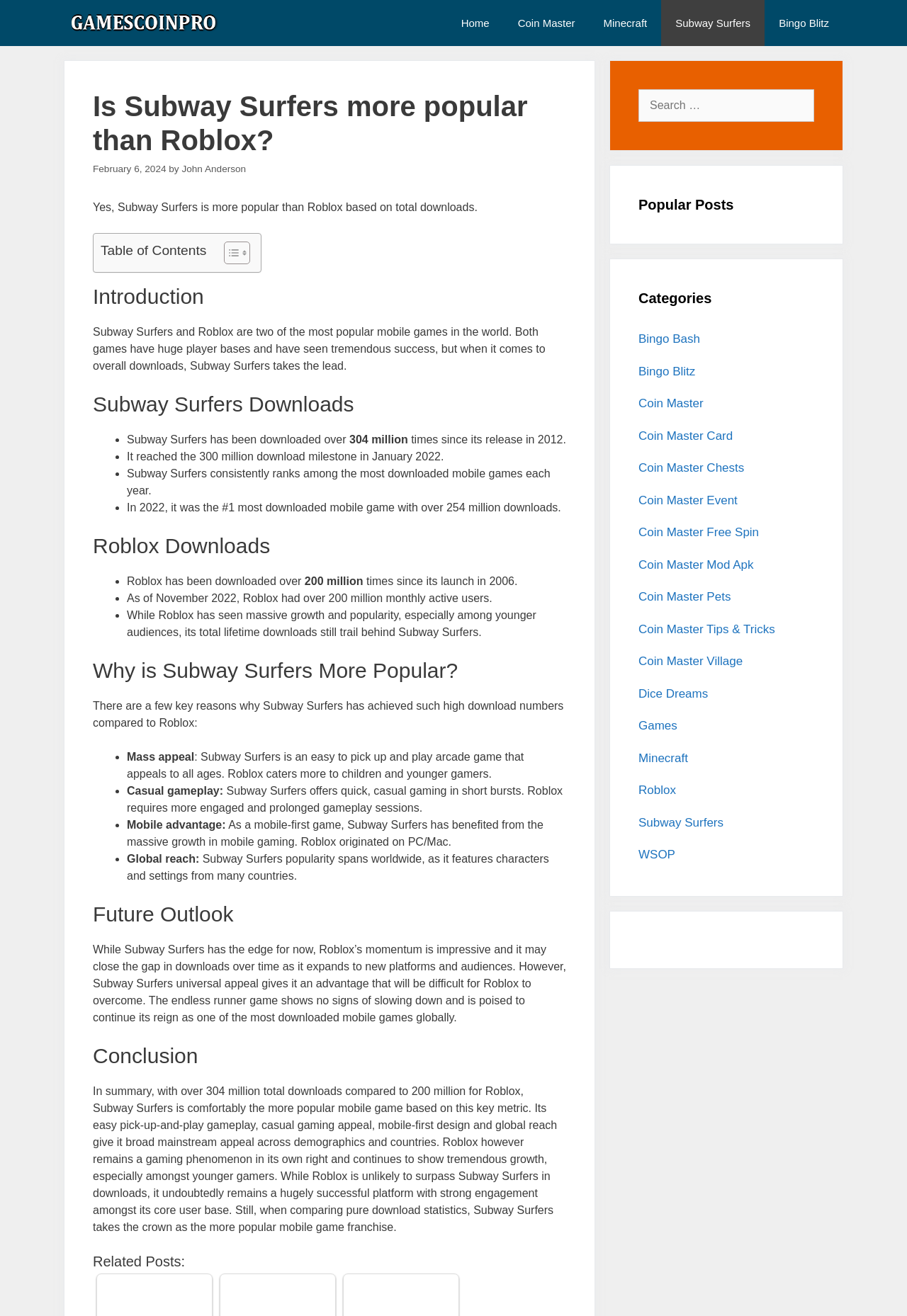Pinpoint the bounding box coordinates of the area that should be clicked to complete the following instruction: "Search for a keyword". The coordinates must be given as four float numbers between 0 and 1, i.e., [left, top, right, bottom].

[0.704, 0.068, 0.898, 0.093]